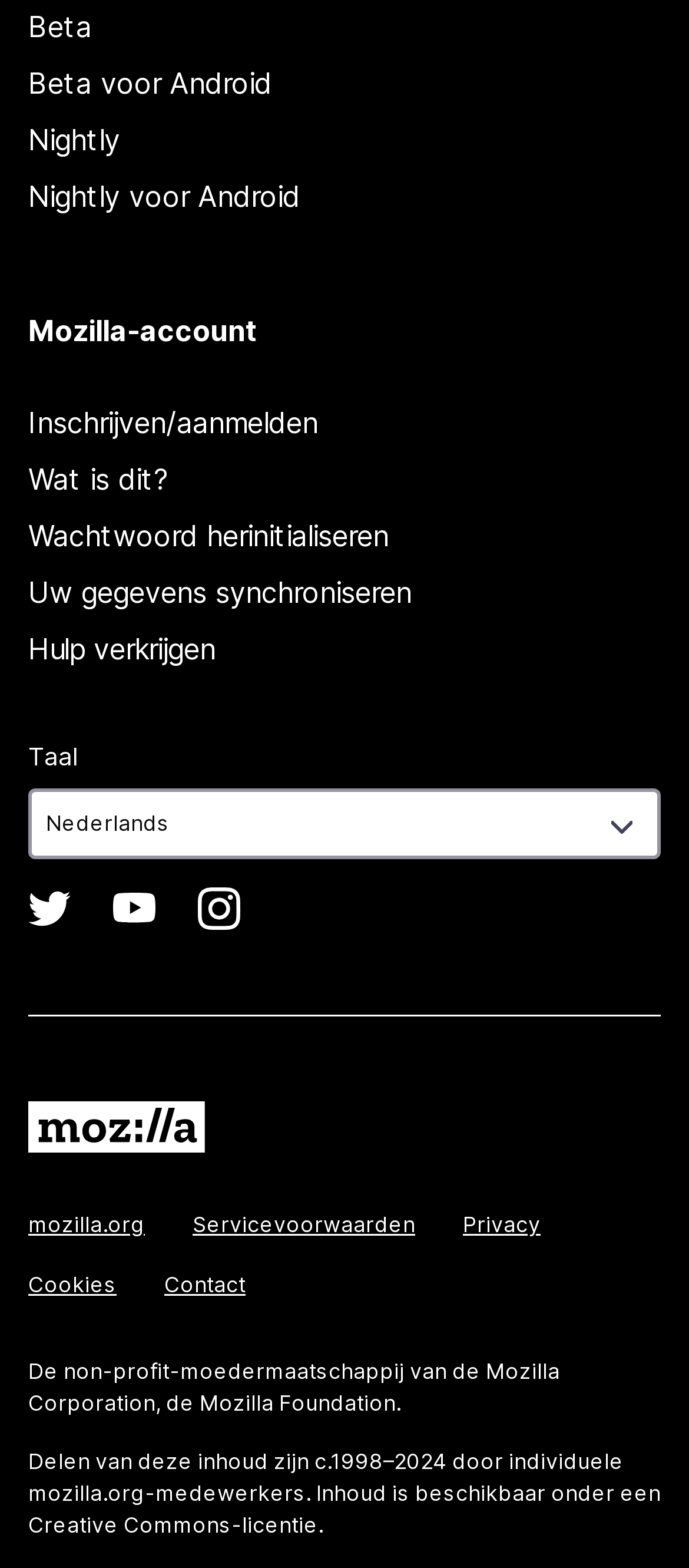Find and specify the bounding box coordinates that correspond to the clickable region for the instruction: "Change language".

[0.041, 0.47, 0.113, 0.494]